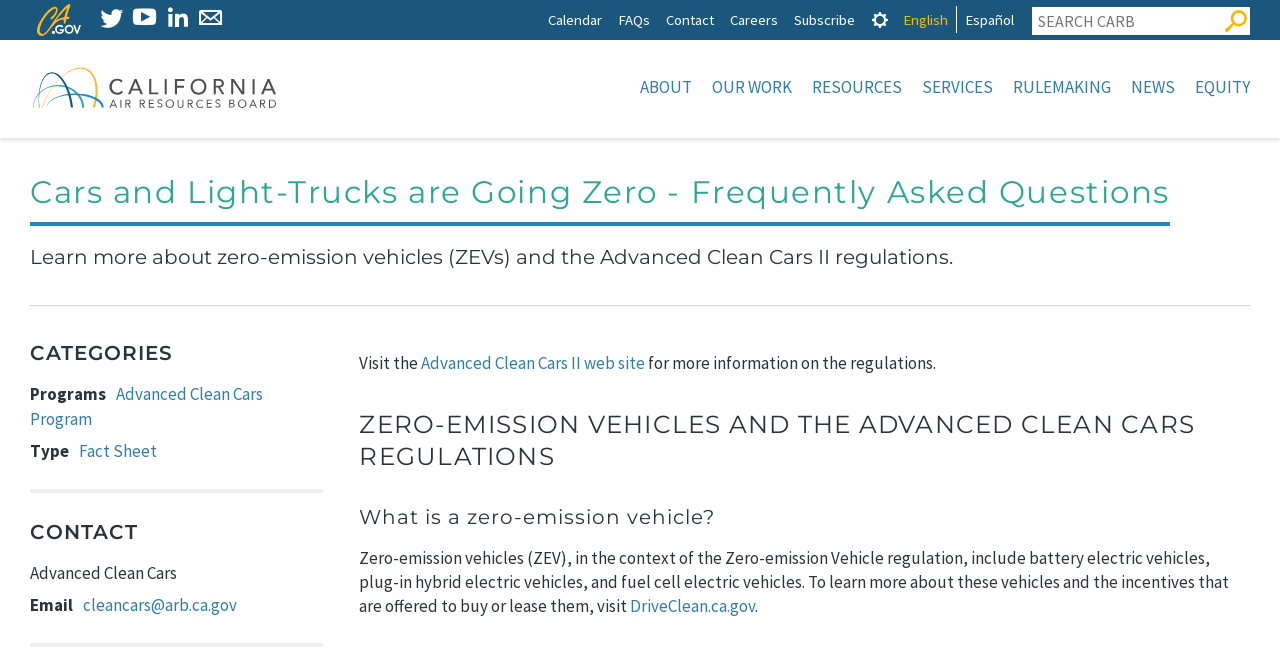What is the name of the air resources board?
Refer to the image and provide a one-word or short phrase answer.

California Air Resources Board